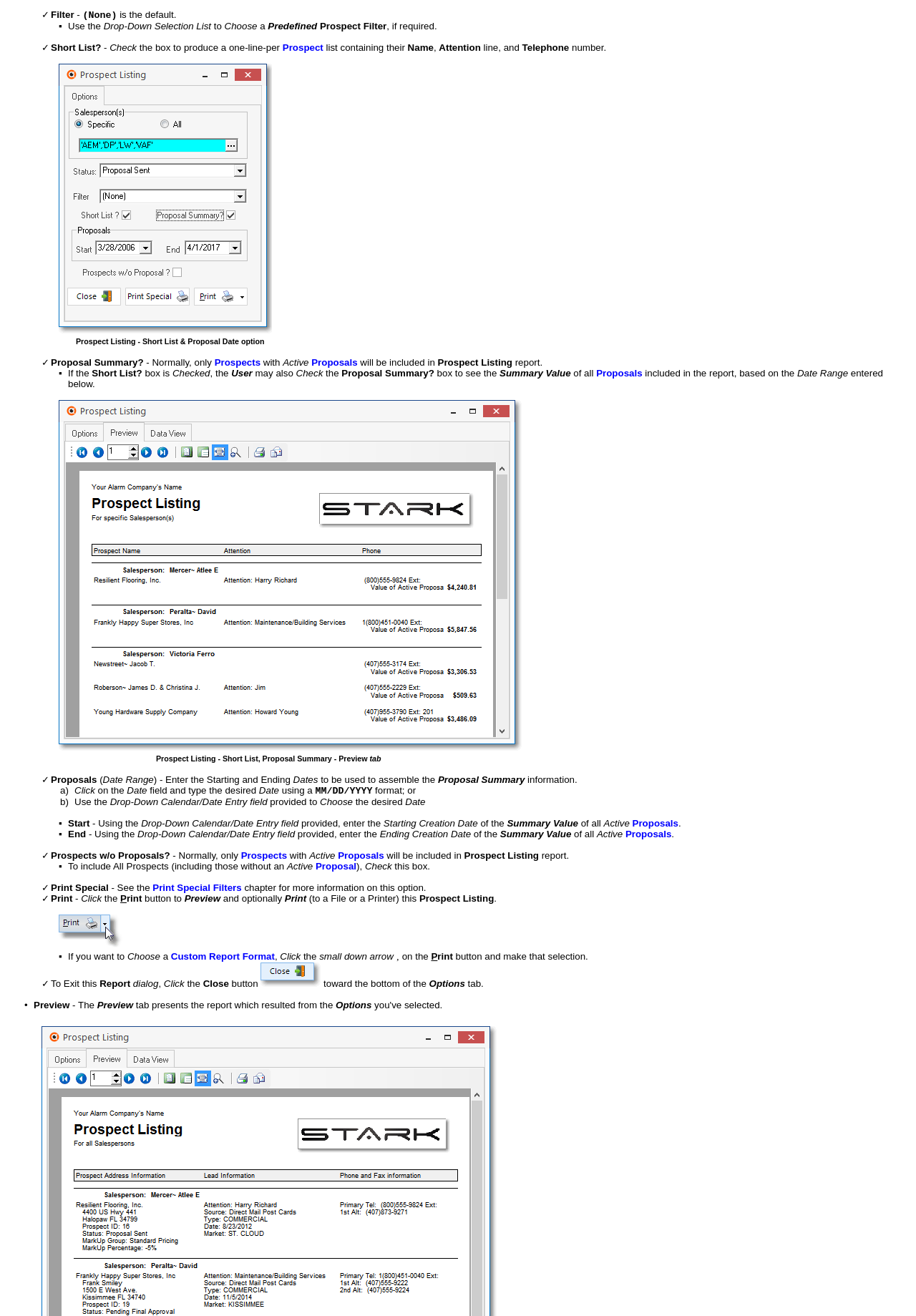Find the bounding box coordinates of the clickable element required to execute the following instruction: "Check the Proposal Summary box". Provide the coordinates as four float numbers between 0 and 1, i.e., [left, top, right, bottom].

[0.055, 0.271, 0.157, 0.279]